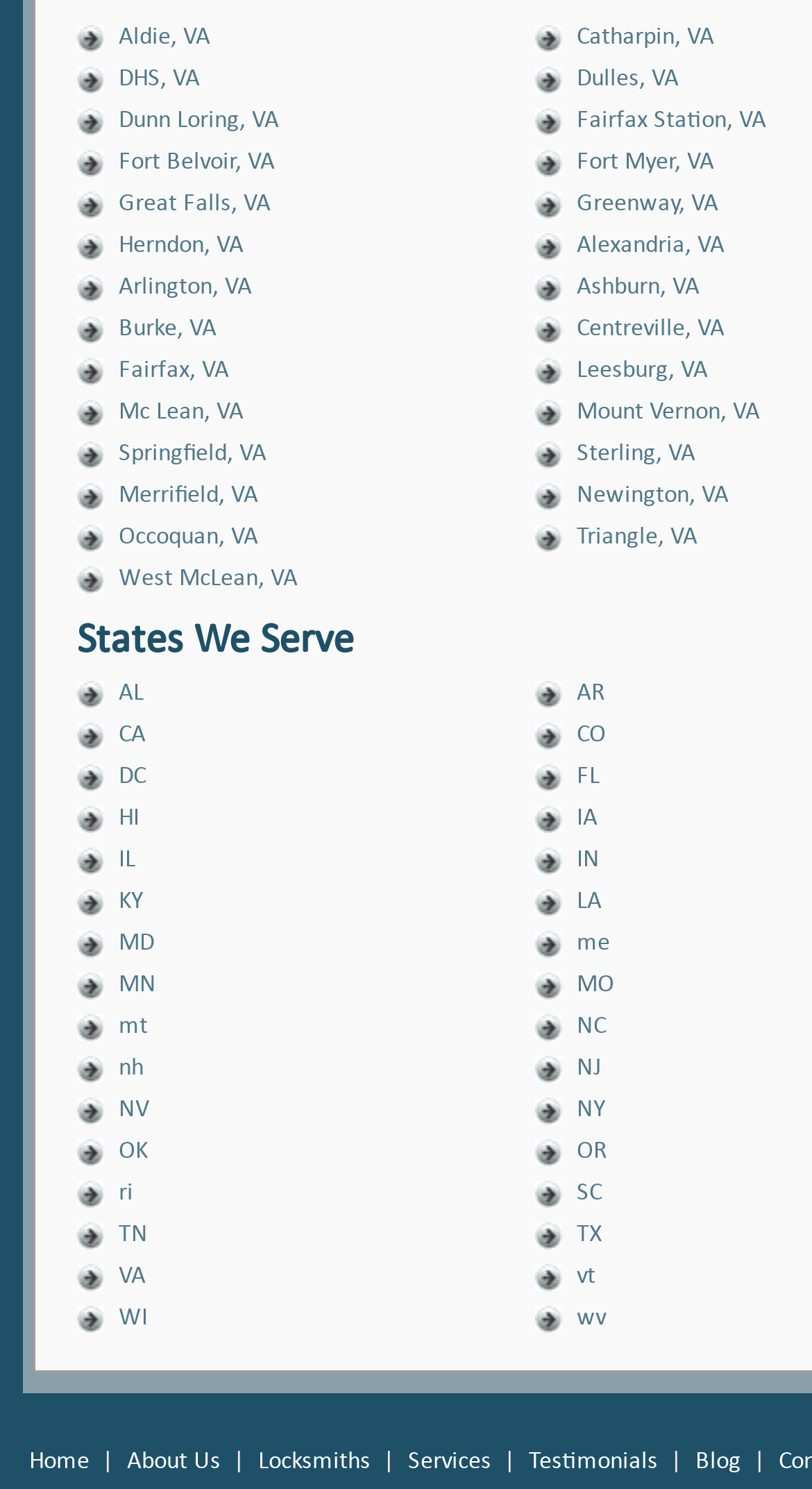Identify the bounding box coordinates of the region that needs to be clicked to carry out this instruction: "Click on Aldie, VA". Provide these coordinates as four float numbers ranging from 0 to 1, i.e., [left, top, right, bottom].

[0.146, 0.017, 0.259, 0.034]